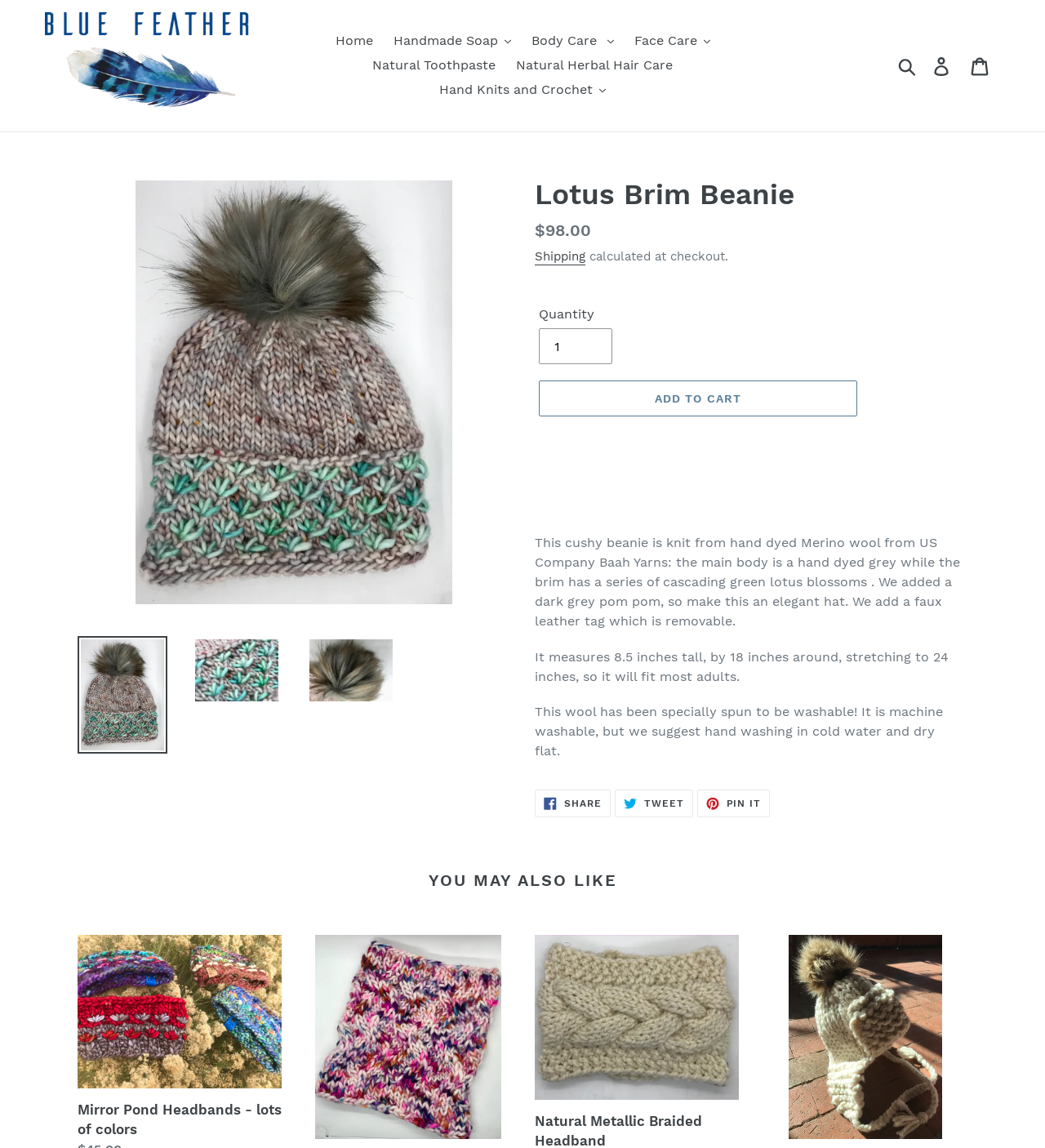What is the material of the Lotus Brim Beanie?
Analyze the screenshot and provide a detailed answer to the question.

I found this answer by reading the product description, which states 'This cushy beanie is knit from hand dyed Merino wool from US Company Baah Yarns...'.